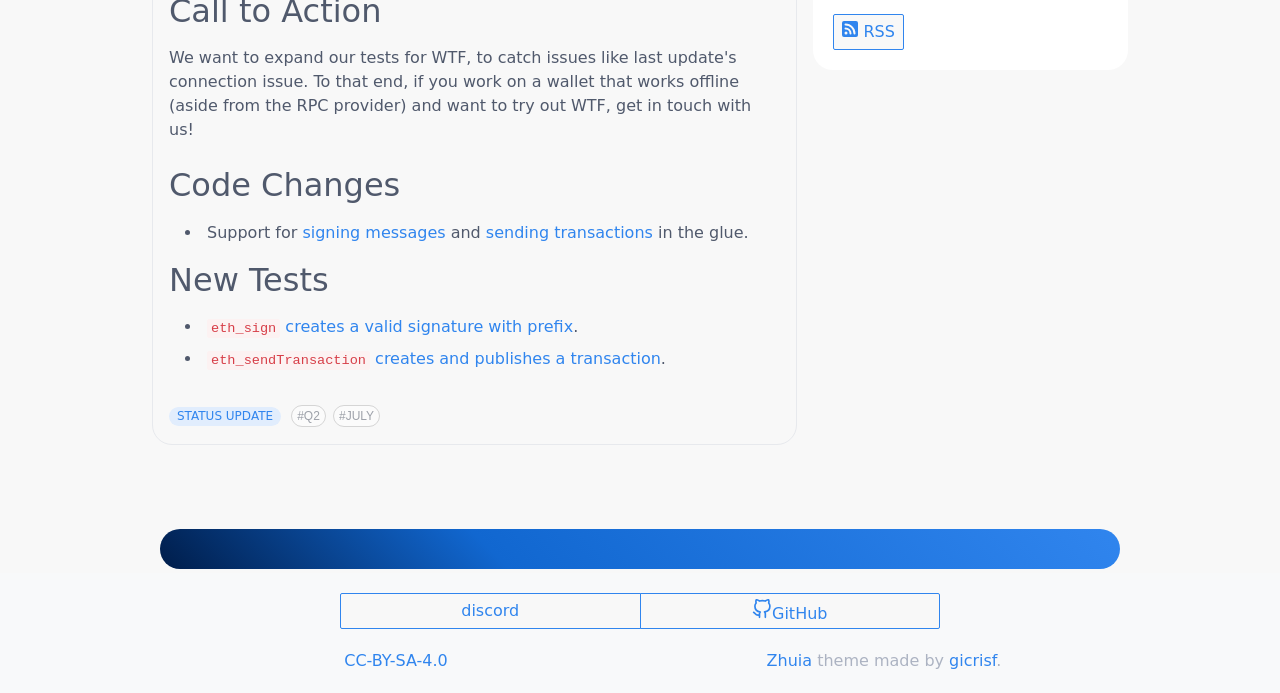Extract the bounding box coordinates for the HTML element that matches this description: "gicrisf". The coordinates should be four float numbers between 0 and 1, i.e., [left, top, right, bottom].

[0.741, 0.94, 0.778, 0.967]